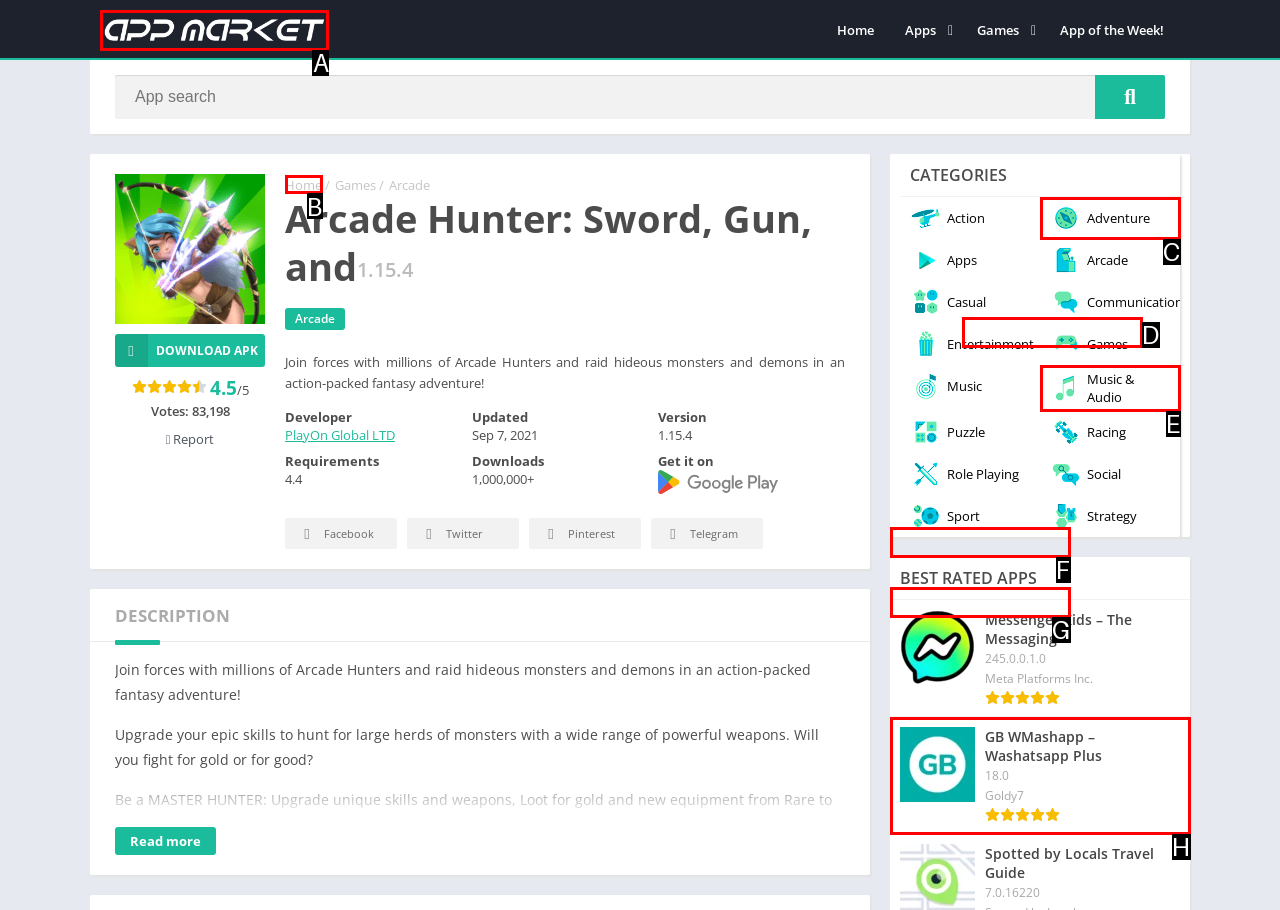Look at the description: Adventure
Determine the letter of the matching UI element from the given choices.

C